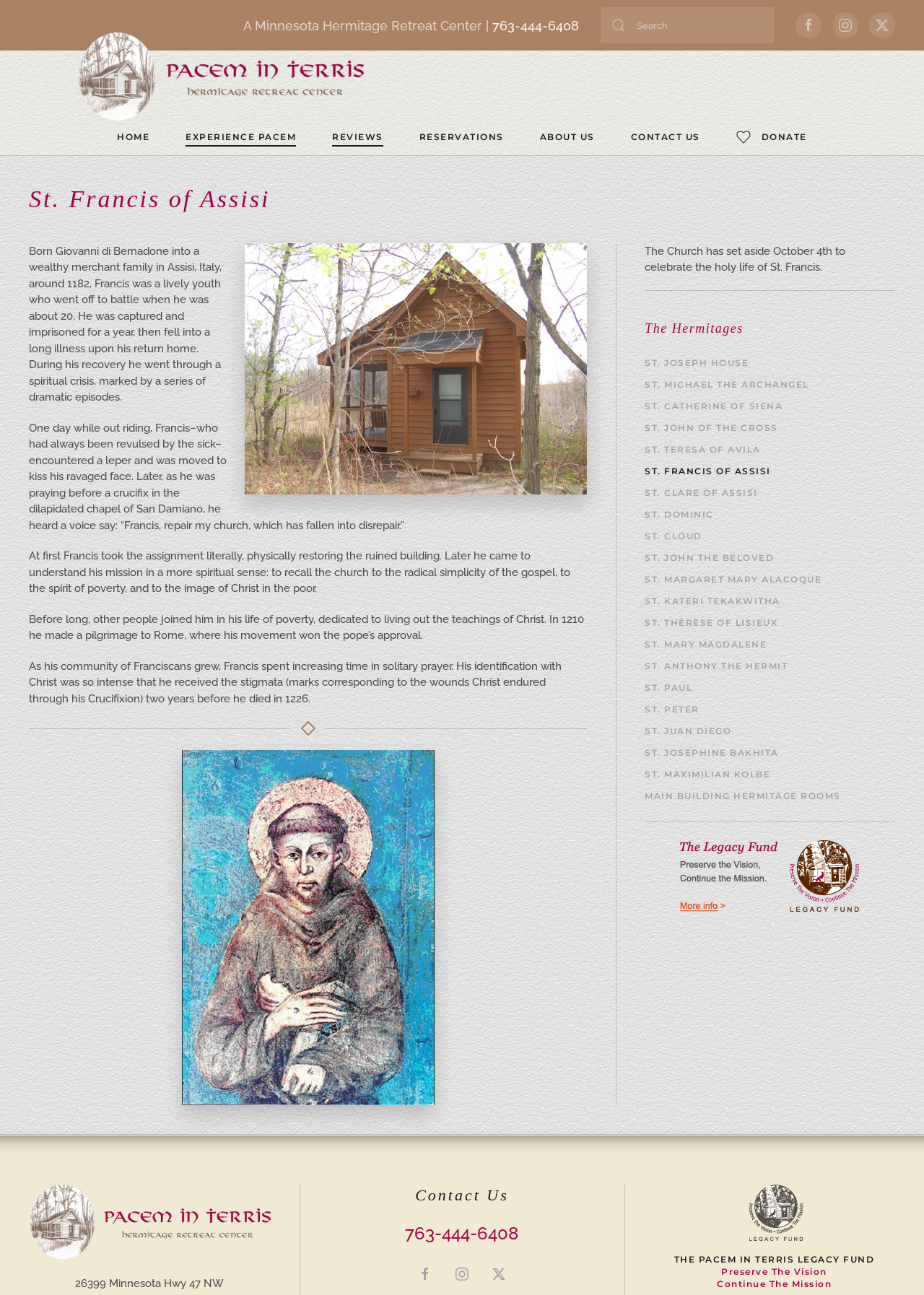Determine the bounding box coordinates of the element's region needed to click to follow the instruction: "Search for something". Provide these coordinates as four float numbers between 0 and 1, formatted as [left, top, right, bottom].

[0.65, 0.006, 0.838, 0.033]